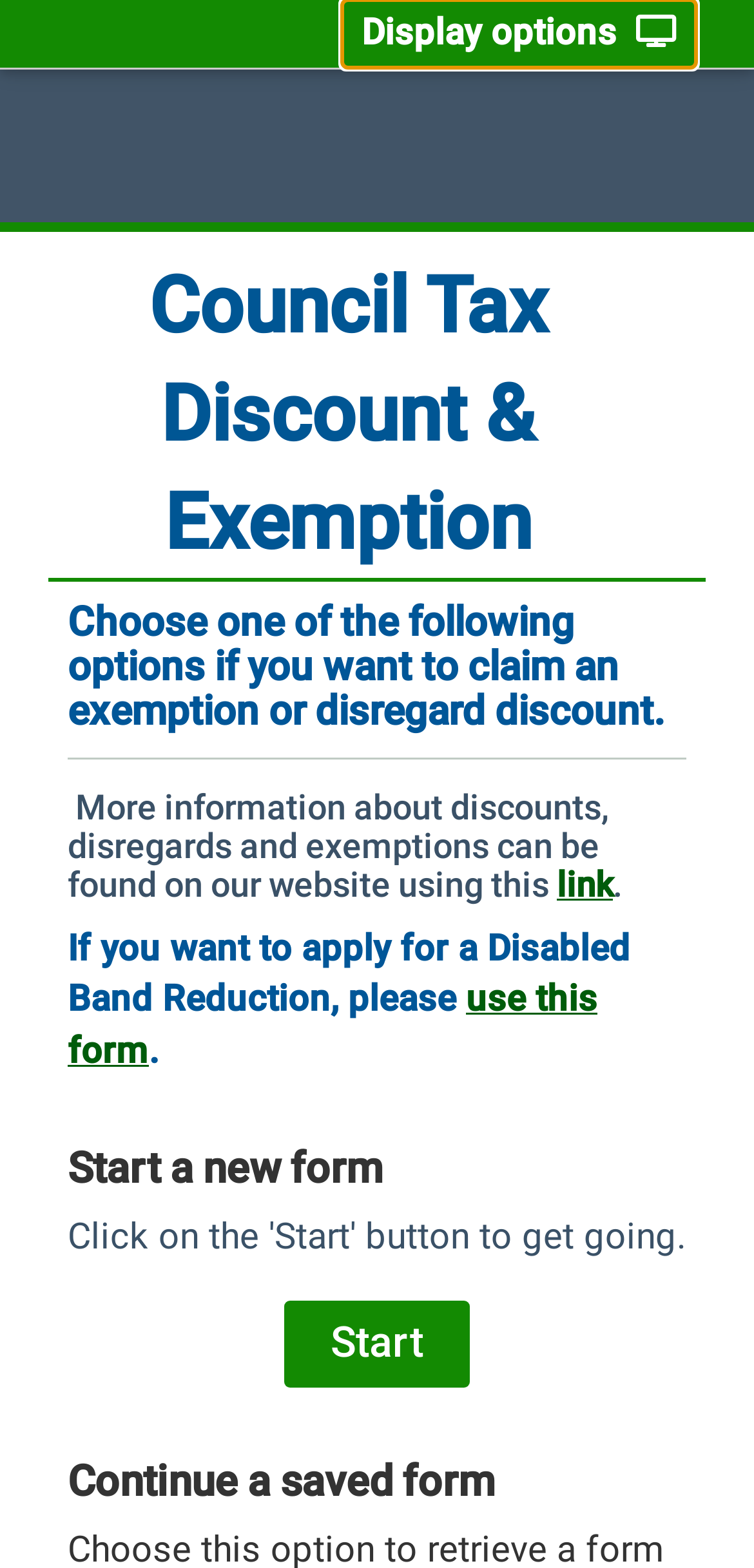Provide a thorough summary of the webpage.

The webpage is about Council Tax Discount and Exemption. At the top, there is a top banner that spans the entire width of the page. Below the banner, there is a heading that displays the title "Council Tax Discount & Exemption". 

To the right of the top banner, there is a button labeled "Display options" with an icon. 

Below the title, there are three headings that provide instructions and information. The first heading asks users to choose one of the following options to claim an exemption or disregard discount. The second heading provides a link to the website for more information about discounts, disregards, and exemptions. The link is placed at the end of the sentence. 

Following these headings, there is a paragraph of text that explains how to apply for a Disabled Band Reduction, with a link to a form. The paragraph ends with a period. 

Below this text, there are two options: "Start a new form" and "Continue a saved form", each with a corresponding button. The "Start" button is placed below the "Start a new form" heading, while the "Continue a saved form" heading is at the bottom of the page.